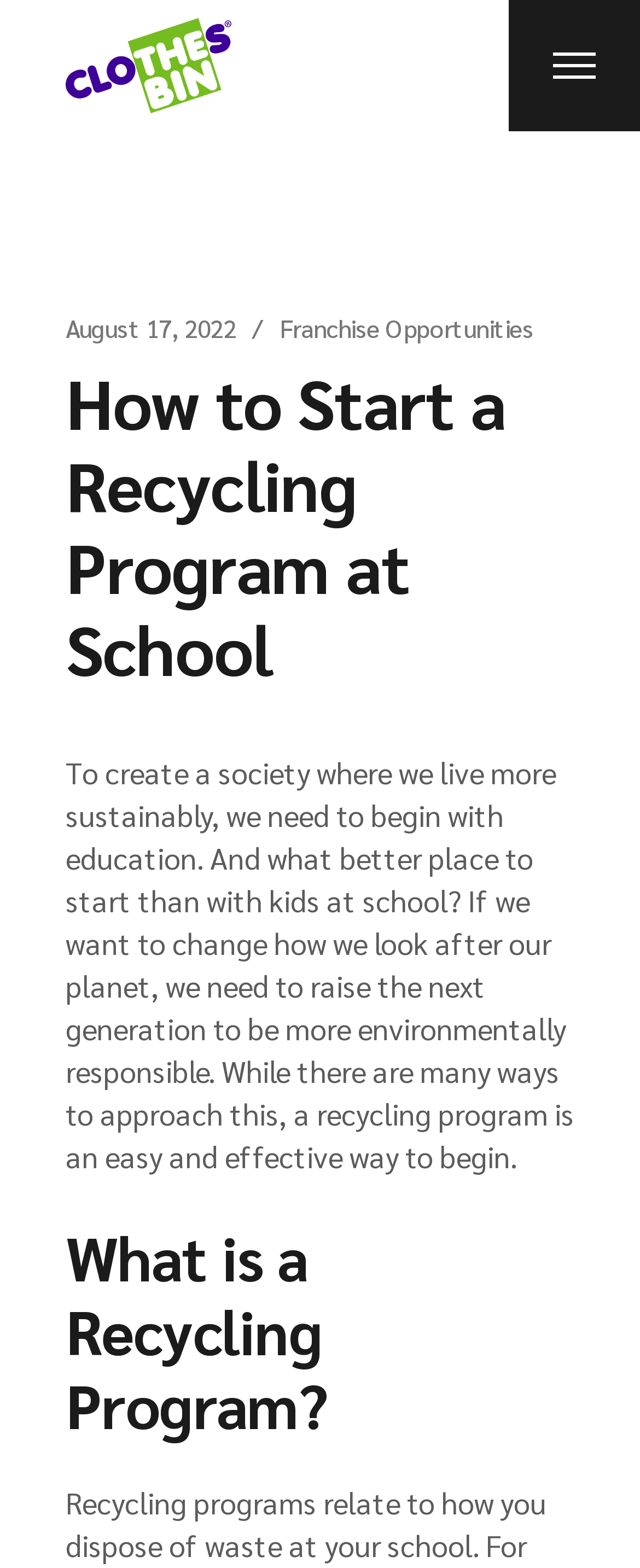What is the goal of the recycling program?
Look at the image and provide a detailed response to the question.

The webpage mentions that 'to create a society where we live more sustainably, we need to begin with education', suggesting that the ultimate goal of the recycling program is to promote sustainable living.